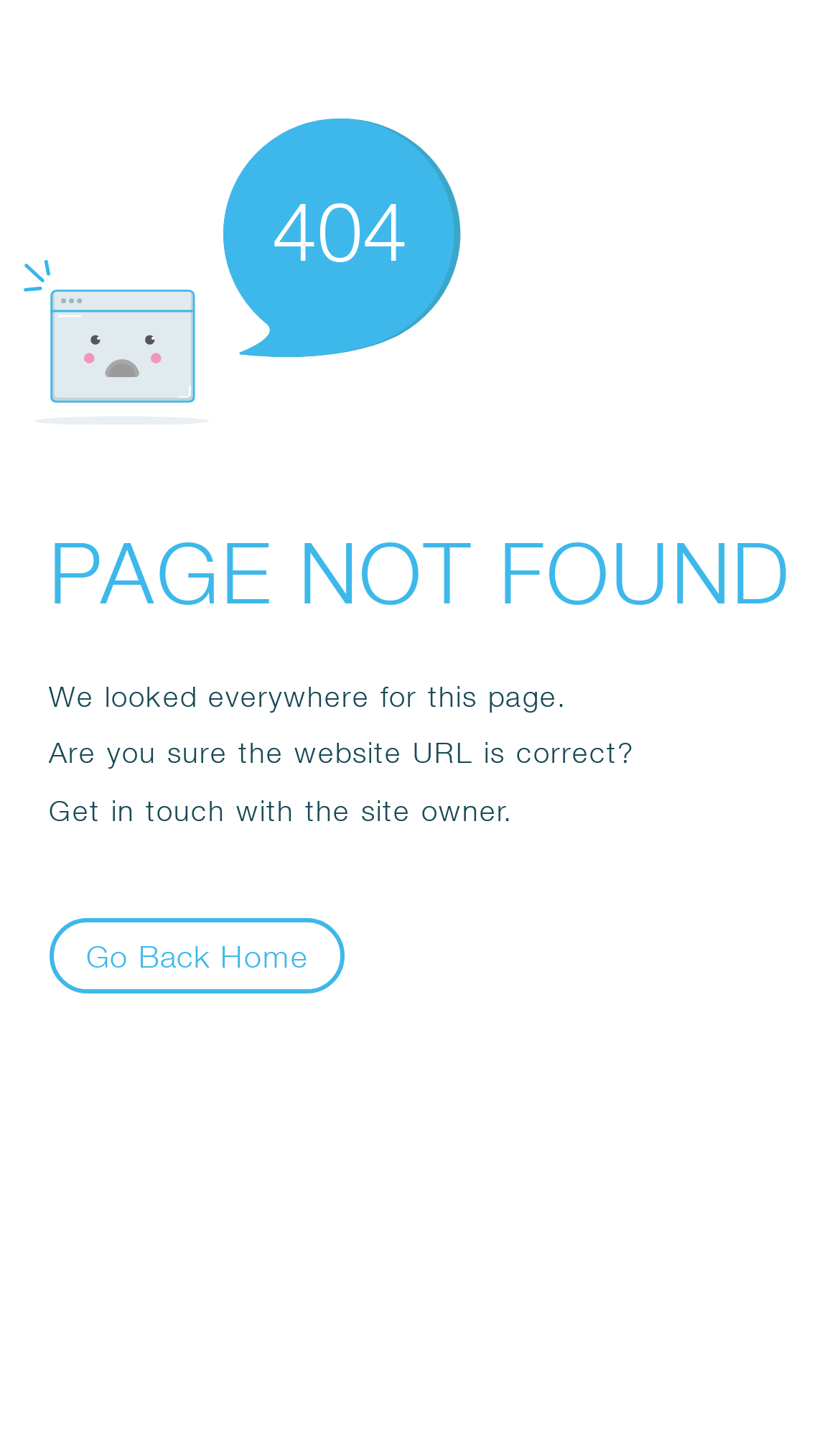What is the main error message?
Look at the screenshot and give a one-word or phrase answer.

PAGE NOT FOUND